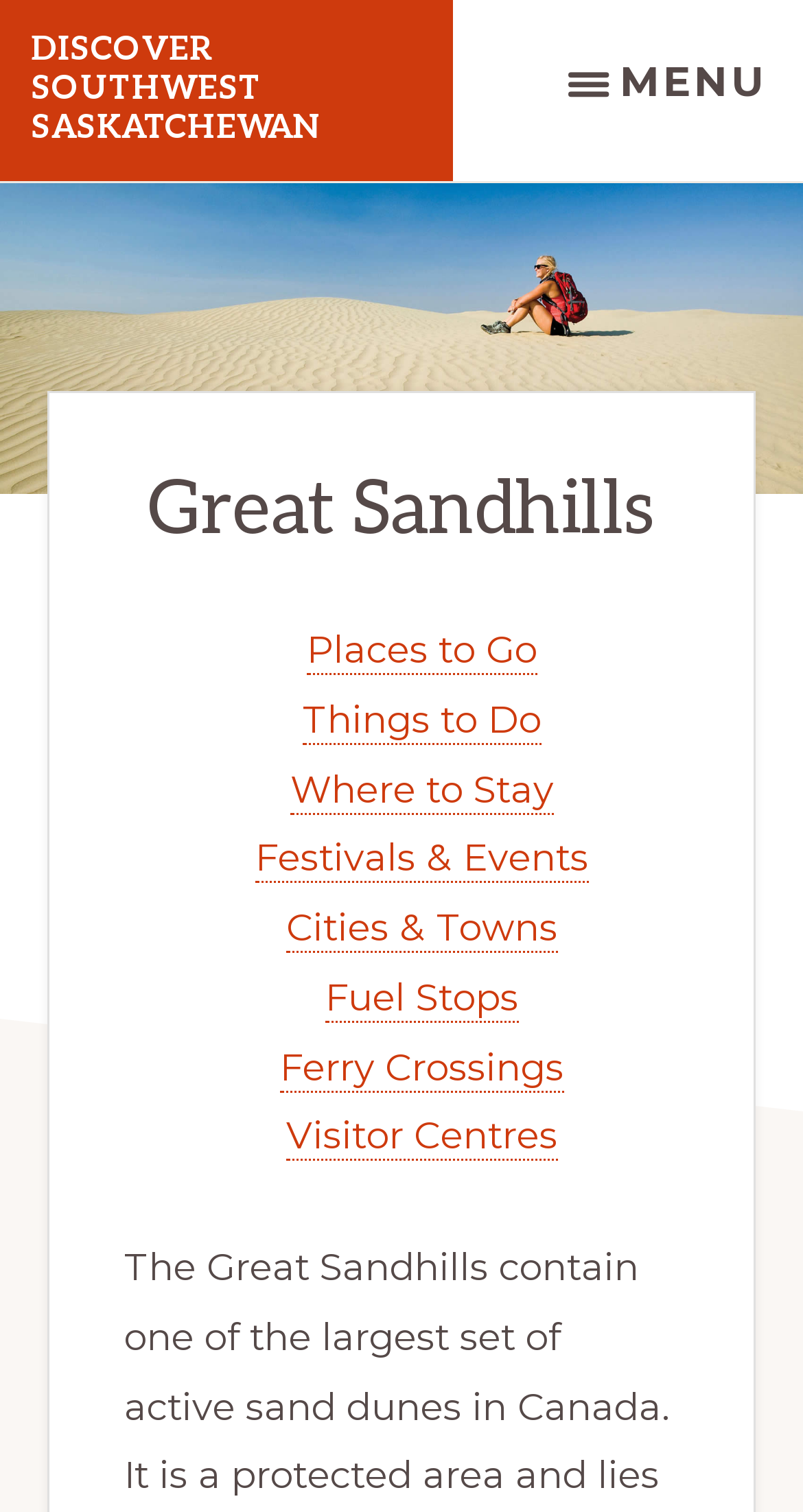Please give the bounding box coordinates of the area that should be clicked to fulfill the following instruction: "Learn about the Festivals & Events". The coordinates should be in the format of four float numbers from 0 to 1, i.e., [left, top, right, bottom].

[0.318, 0.553, 0.733, 0.584]